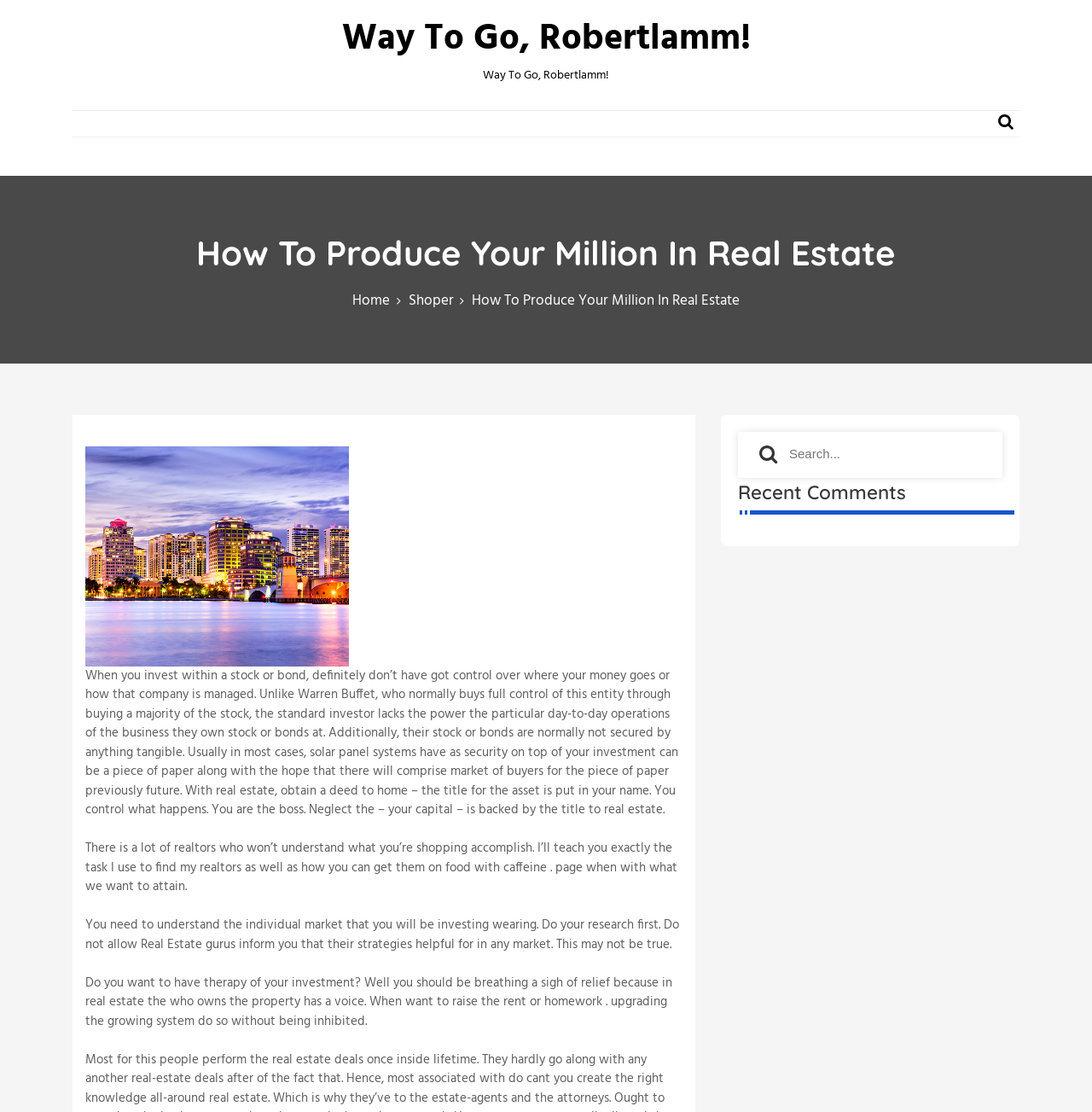Can you give a comprehensive explanation to the question given the content of the image?
What is the author's opinion on real estate gurus?

The author seems to be cautioning against blindly following real estate gurus, stating that their strategies may not be applicable in all markets, and that one should do their own research before investing.